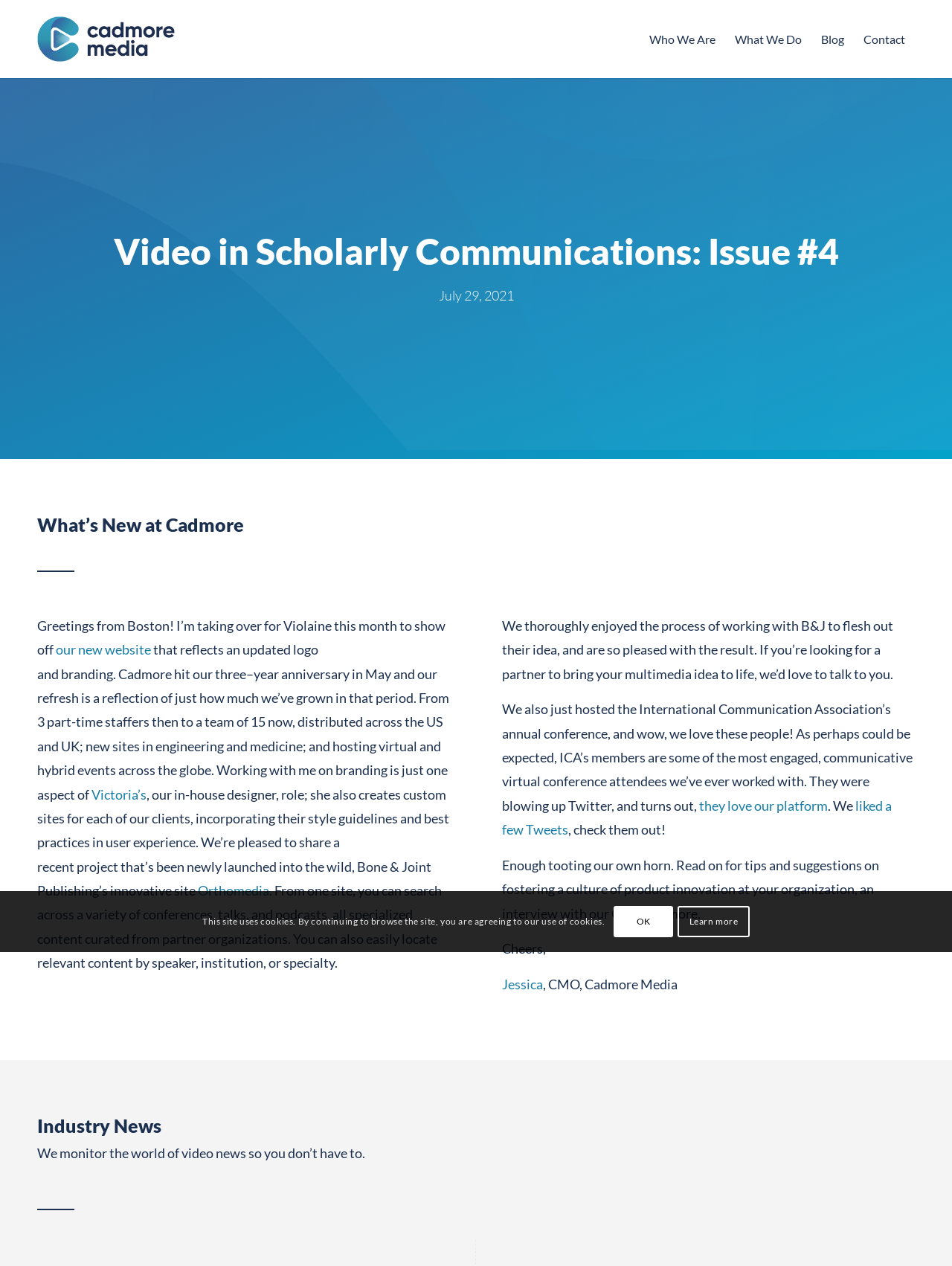Given the element description: "What We Do", predict the bounding box coordinates of the UI element it refers to, using four float numbers between 0 and 1, i.e., [left, top, right, bottom].

[0.762, 0.0, 0.852, 0.062]